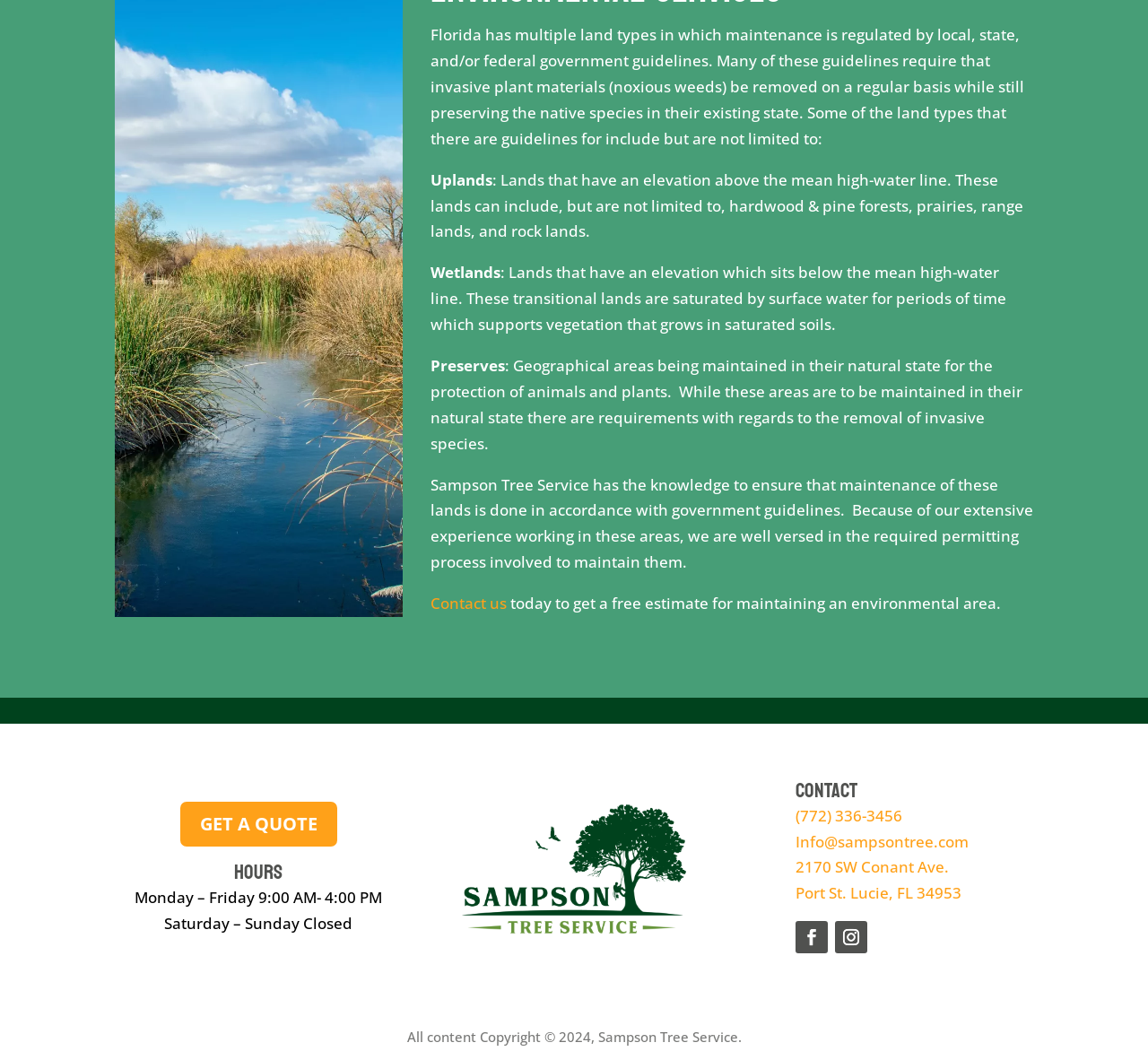Given the webpage screenshot, identify the bounding box of the UI element that matches this description: "Follow".

[0.727, 0.868, 0.755, 0.899]